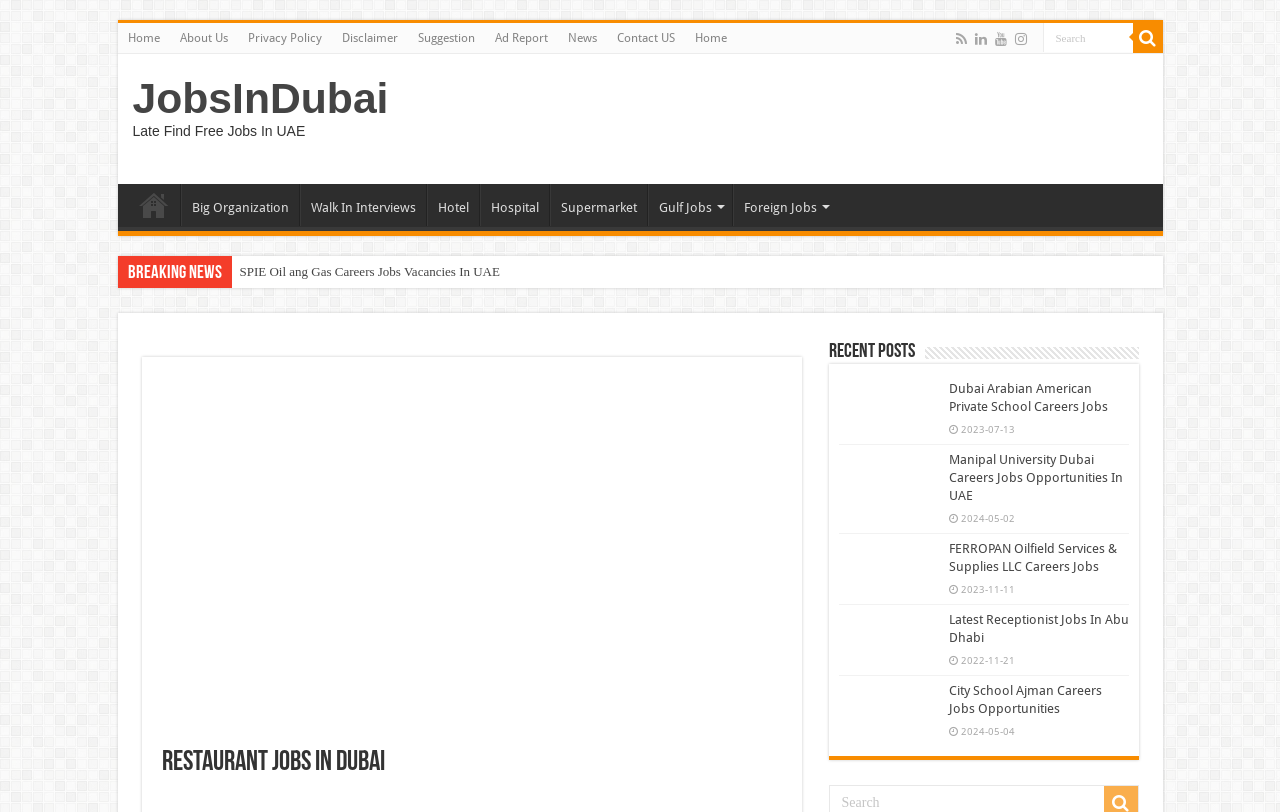Could you find the bounding box coordinates of the clickable area to complete this instruction: "Click on Home"?

[0.092, 0.028, 0.132, 0.065]